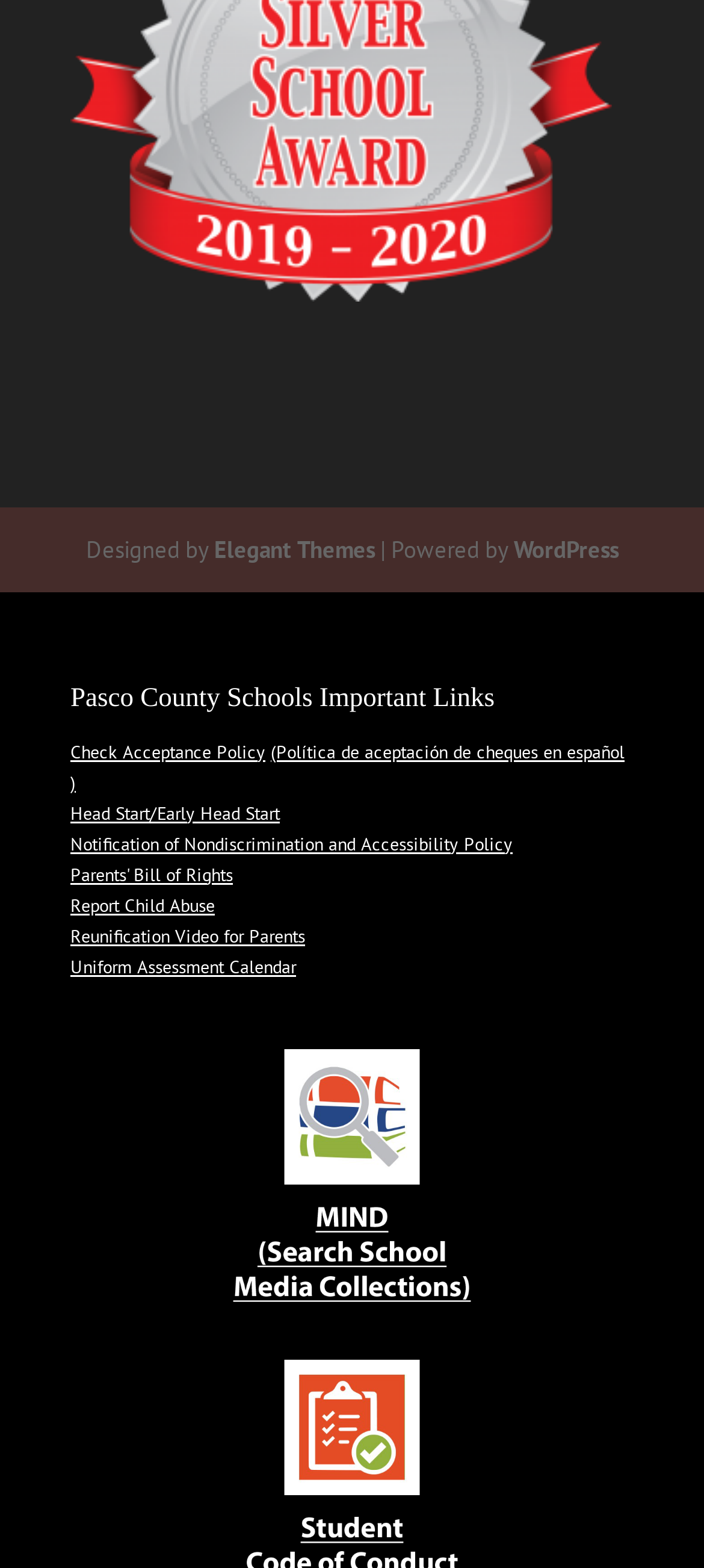How many links are there under the 'Pasco County Schools Important Links' heading?
Answer the question based on the image using a single word or a brief phrase.

8